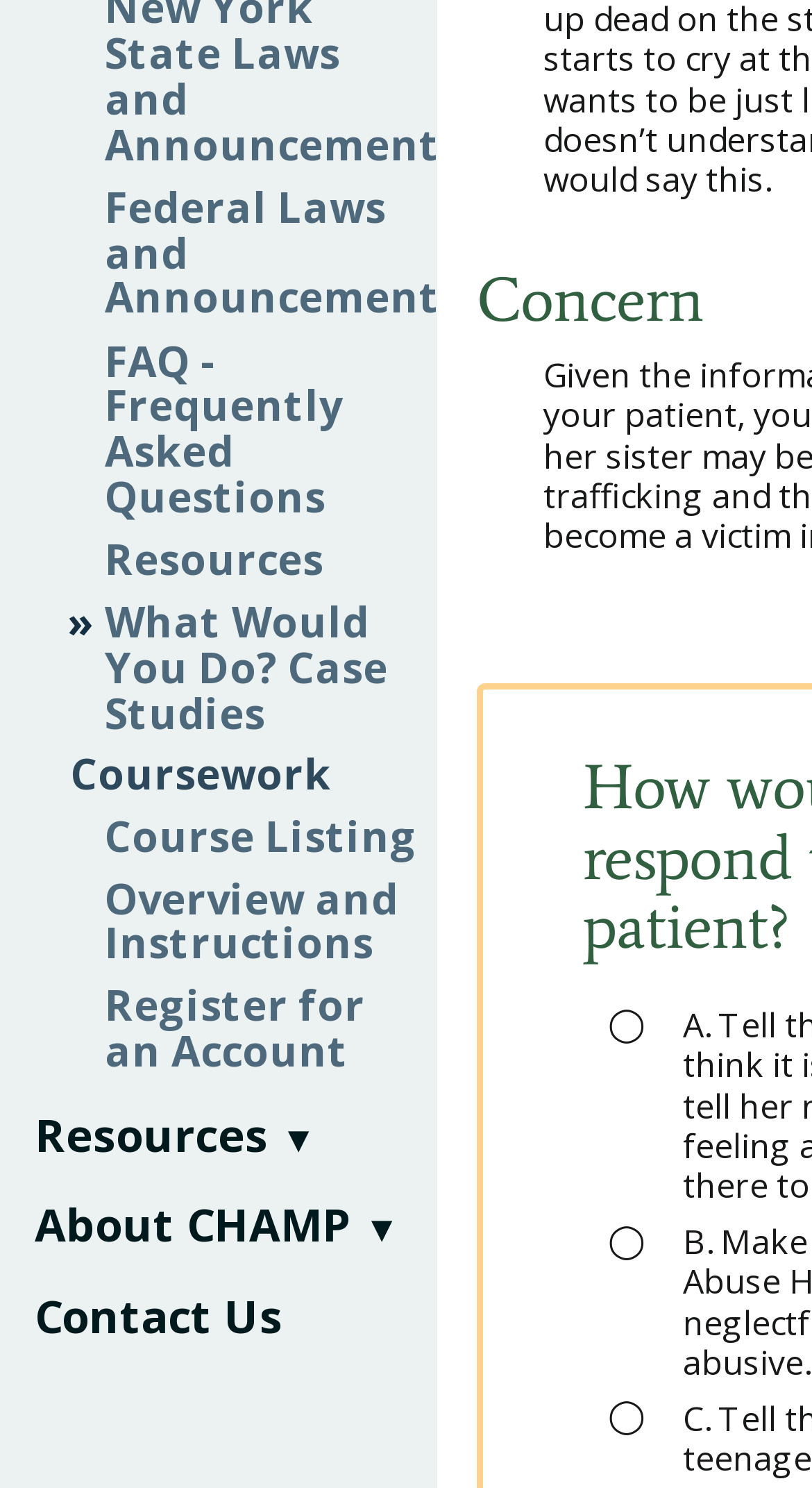Use a single word or phrase to answer this question: 
What is the text of the first link?

Federal Laws and Announcements